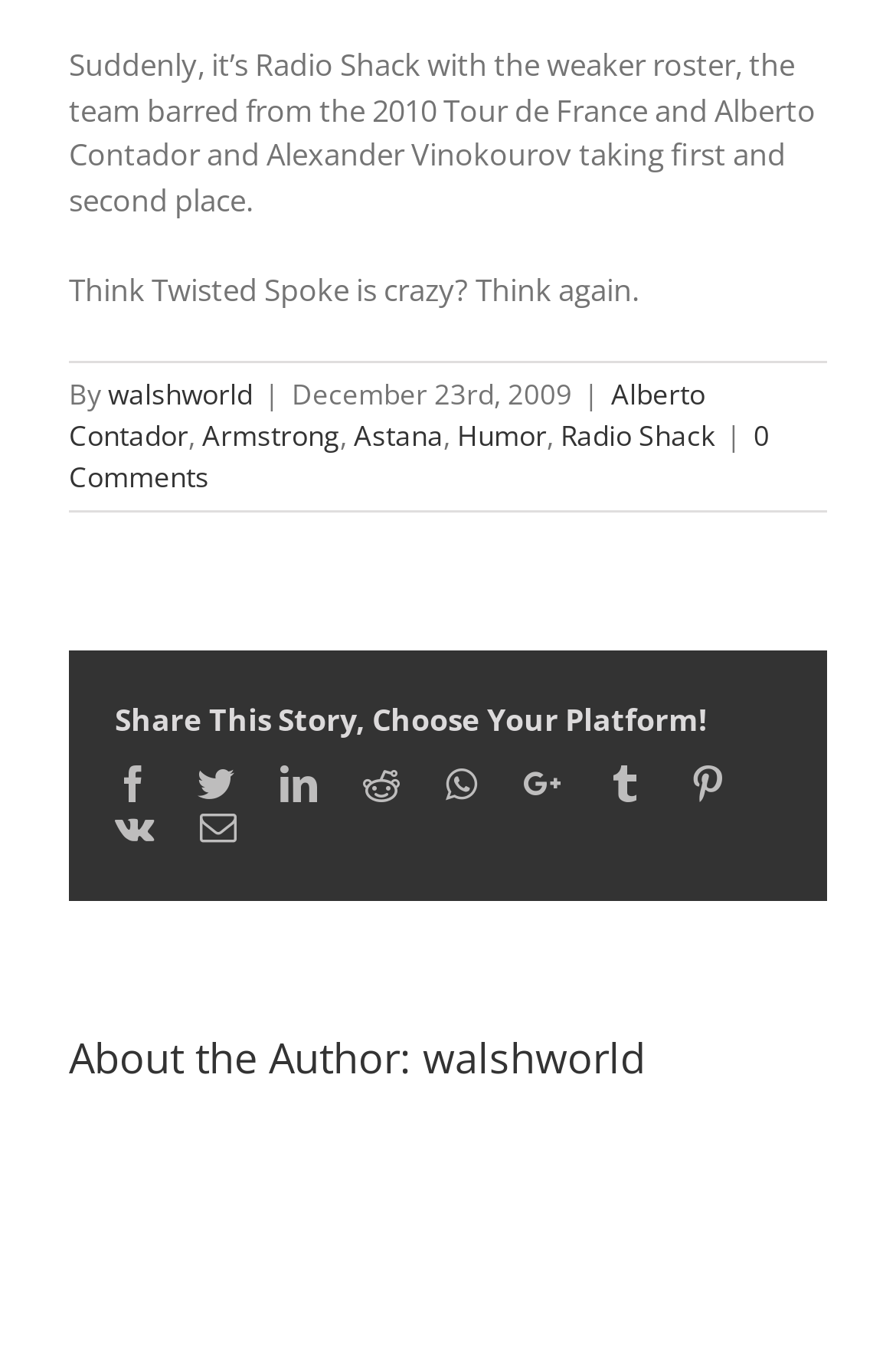Provide the bounding box coordinates of the section that needs to be clicked to accomplish the following instruction: "go to about page."

None